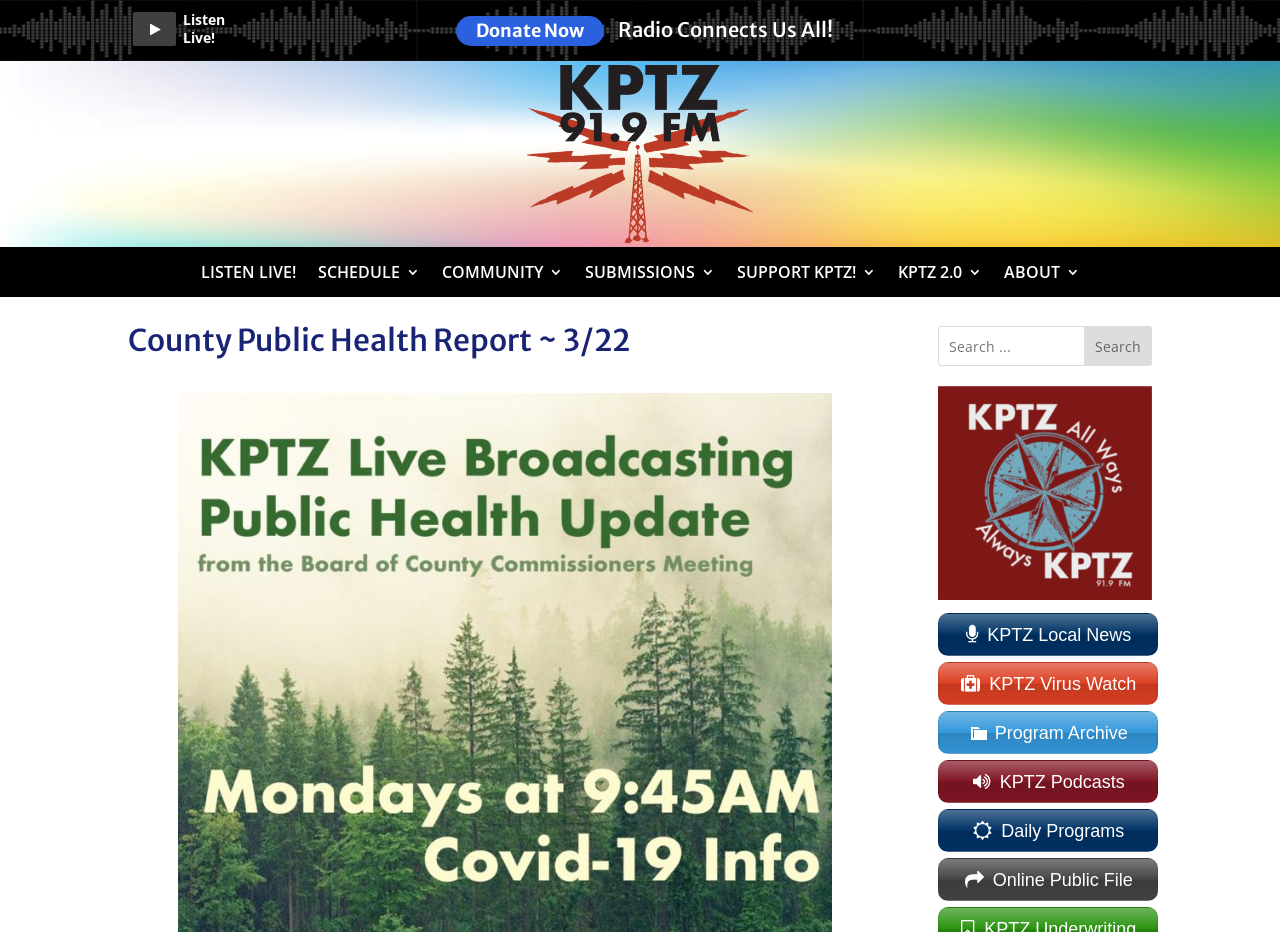How many links are there in the navigation menu?
Please answer the question as detailed as possible based on the image.

I counted the number of links in the navigation menu, which are 'LISTEN LIVE!', 'SCHEDULE 3', 'COMMUNITY 3', 'SUBMISSIONS 3', 'SUPPORT KPTZ! 3', 'KPTZ 2.0 3', 'ABOUT 3', 'Donate Now', and 'Search'.